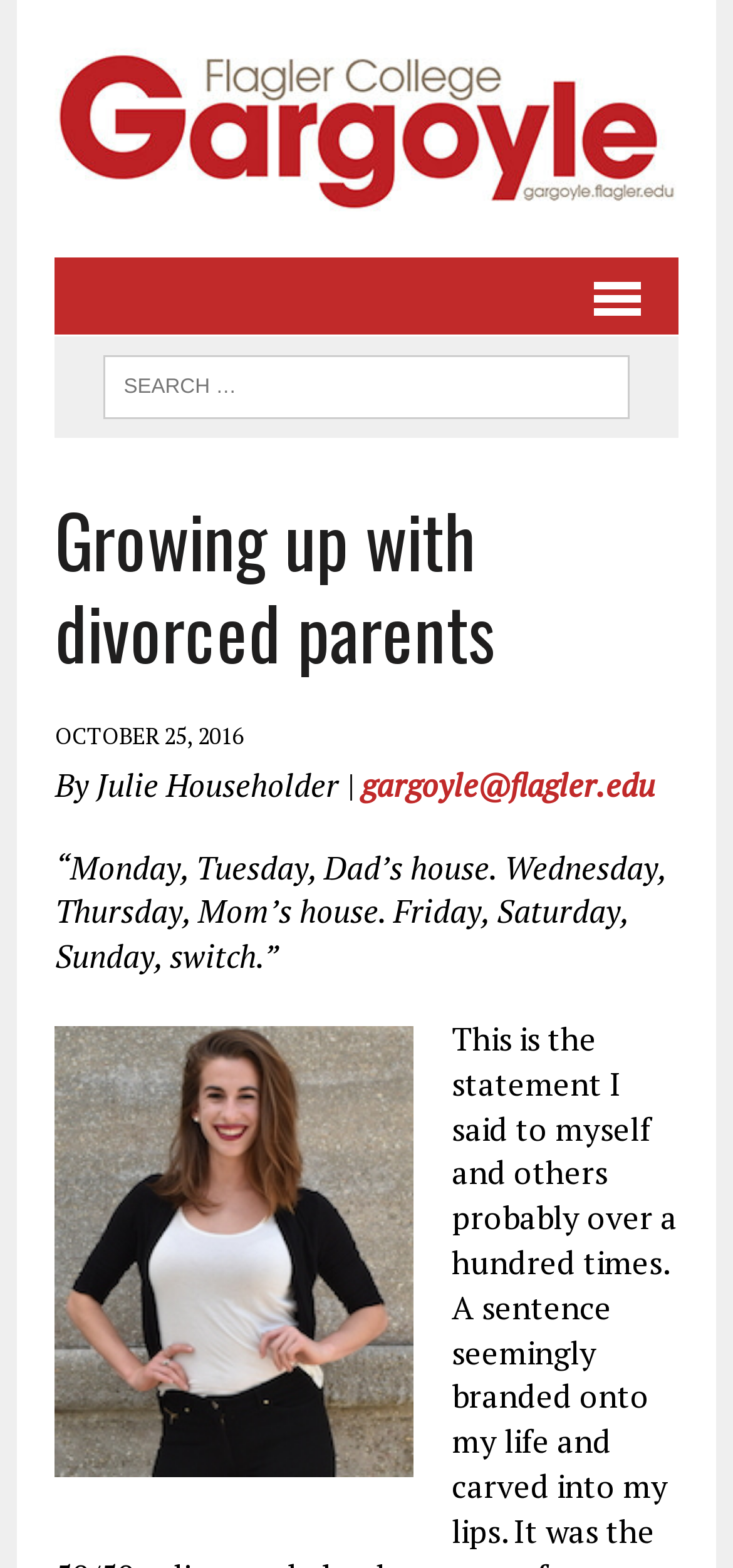Utilize the details in the image to thoroughly answer the following question: What is the name of the publication?

I found the name of the publication by looking at the link element with the content 'The Flagler College Gargoyle' which is located at the top of the page.